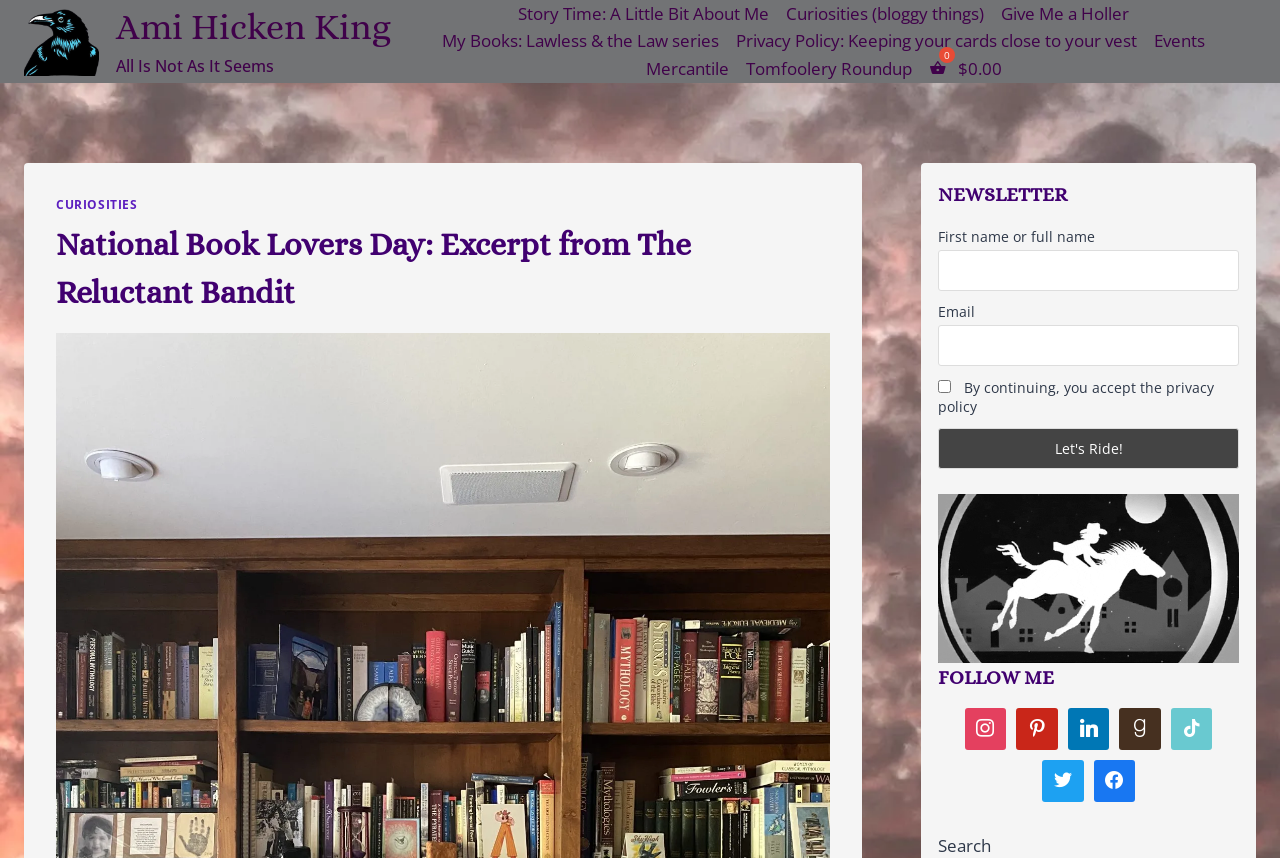Determine the bounding box coordinates of the section I need to click to execute the following instruction: "Click the crow logo link". Provide the coordinates as four float numbers between 0 and 1, i.e., [left, top, right, bottom].

[0.019, 0.006, 0.305, 0.09]